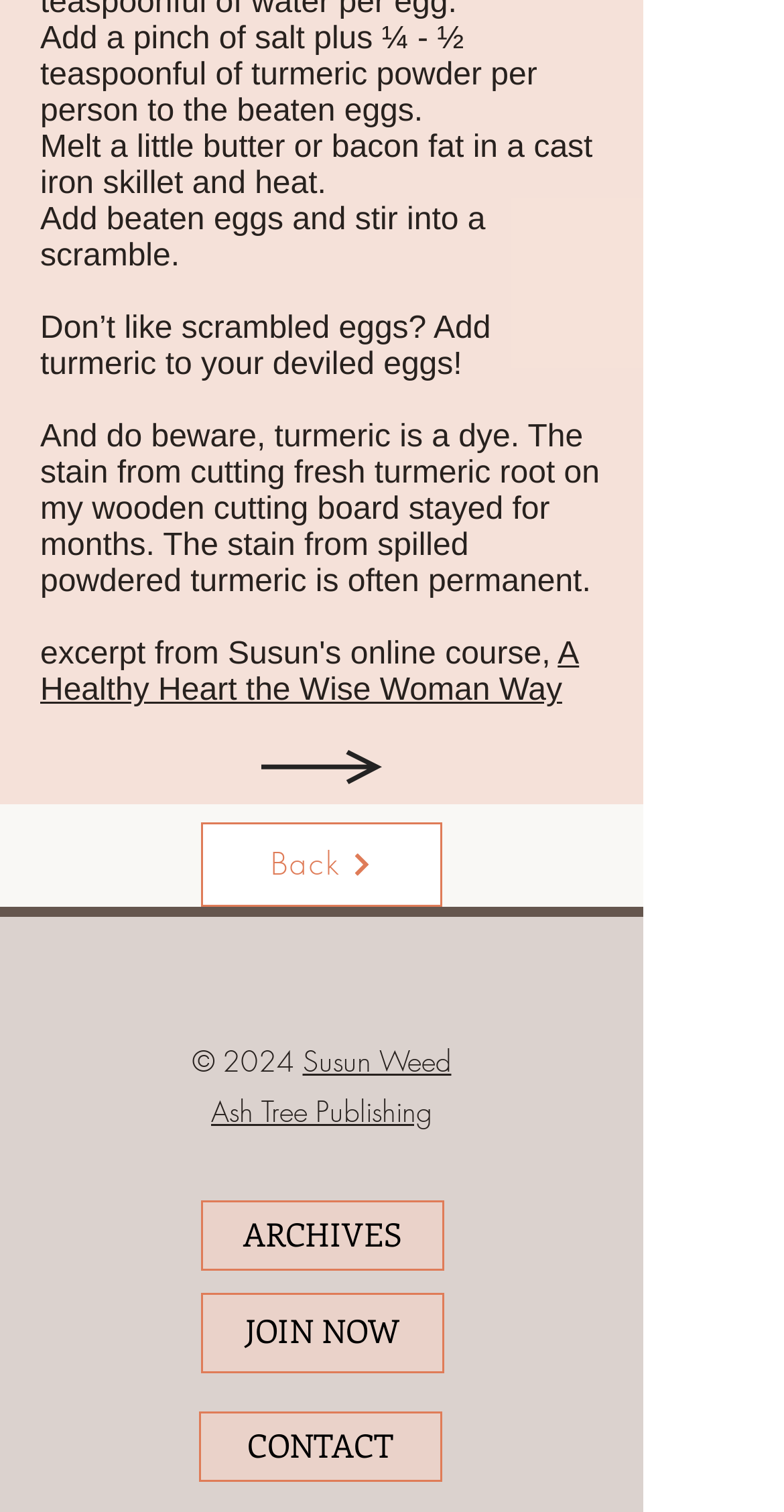What is the name of the author or creator of this webpage?
Provide a detailed answer to the question, using the image to inform your response.

The webpage has a link to 'Susun Weed' at the bottom, suggesting that she is the author or creator of the webpage.